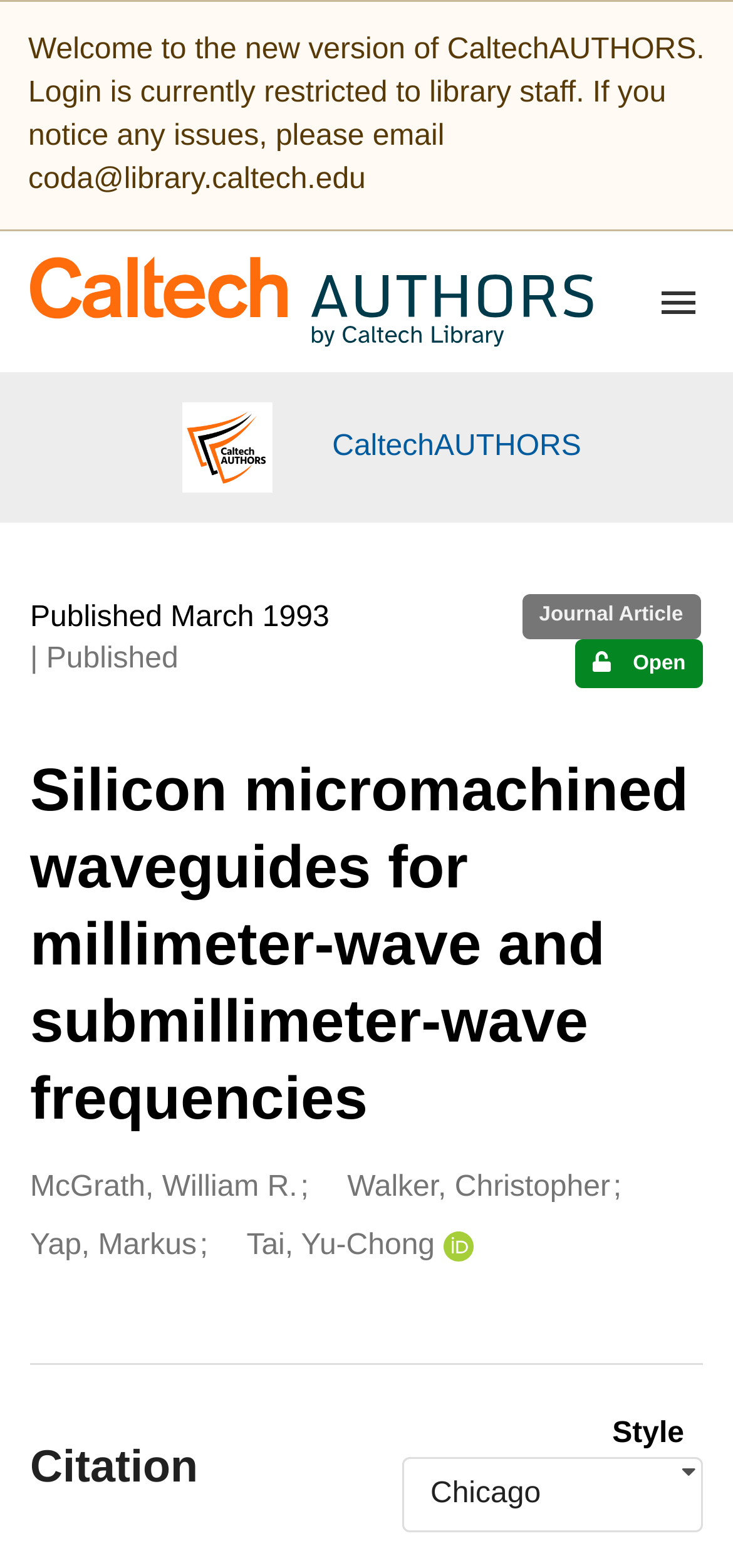What citation style is available?
Using the image, give a concise answer in the form of a single word or short phrase.

Chicago